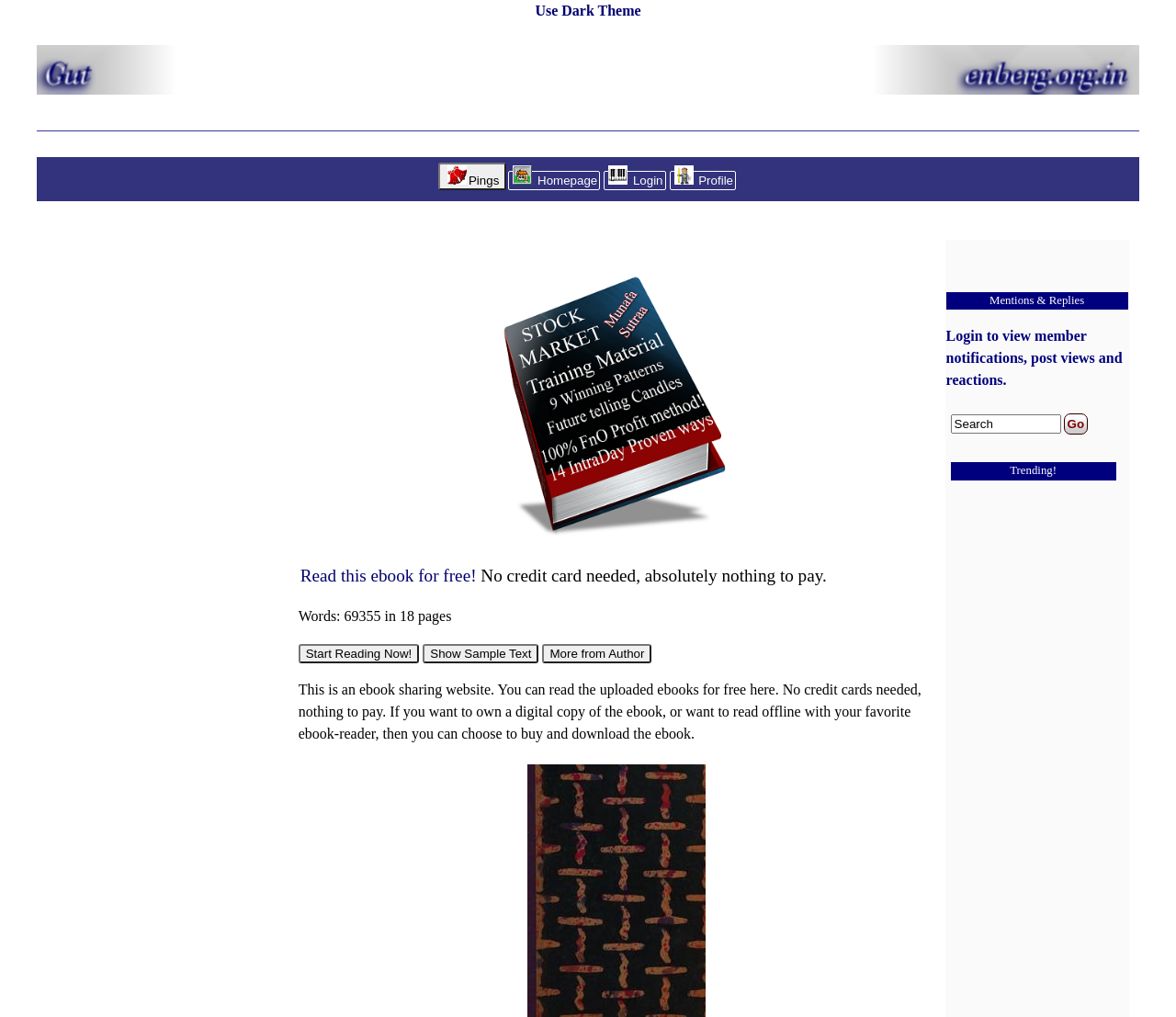Summarize the webpage with intricate details.

This webpage is an ebook sharing platform, specifically showcasing the ebook "Essays and soliloquies" by Unamuno Miguel De Flitch J E Crawford John Ernest Crawford Translator. At the top, there is a navigation bar with links to "Use Dark Theme", the website's logo, and buttons for notifications, homepage, login, and edit profile. Each of these elements has an accompanying image.

Below the navigation bar, there is a prominent section promoting the ebook, featuring an image of the ebook cover. The section includes a heading that invites users to read the ebook for free, with no credit card required. There is also a link to start reading the ebook immediately, as well as buttons to show sample text, explore more from the author, and view ebook details such as the number of words and pages.

Further down, there is a section explaining the purpose of the website, which is to allow users to read uploaded ebooks for free, with the option to purchase and download them for offline reading. Below this, there is a section titled "Mentions & Replies" that appears to be related to user interactions, with a link to login to view notifications and a search bar.

On the right side of the page, there is a section titled "Trending!" with a brief description, but no specific content is displayed. Overall, the webpage is focused on promoting the featured ebook and providing information about the website's purpose and features.